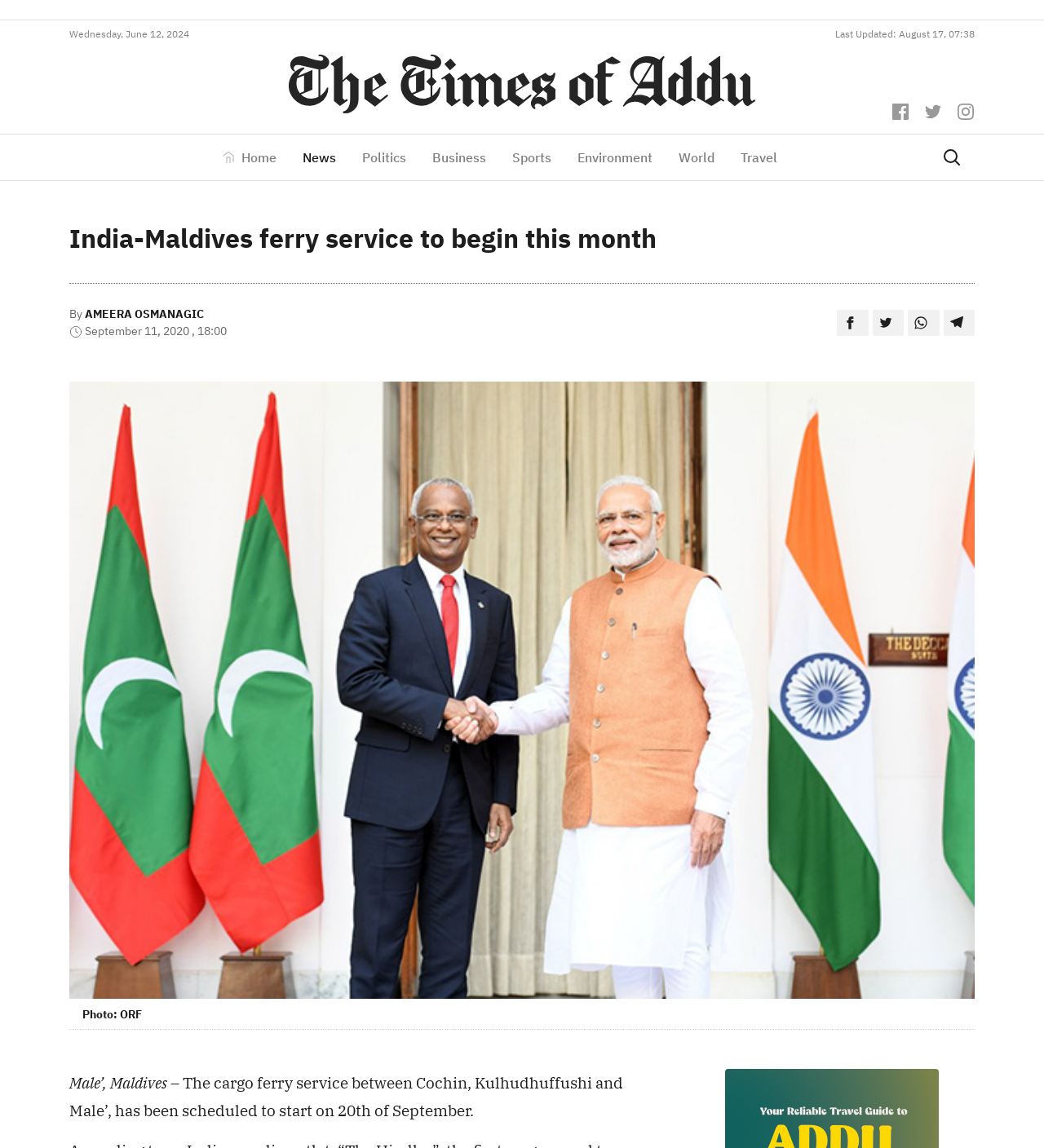Please mark the clickable region by giving the bounding box coordinates needed to complete this instruction: "Click the Facebook icon".

[0.855, 0.089, 0.873, 0.103]